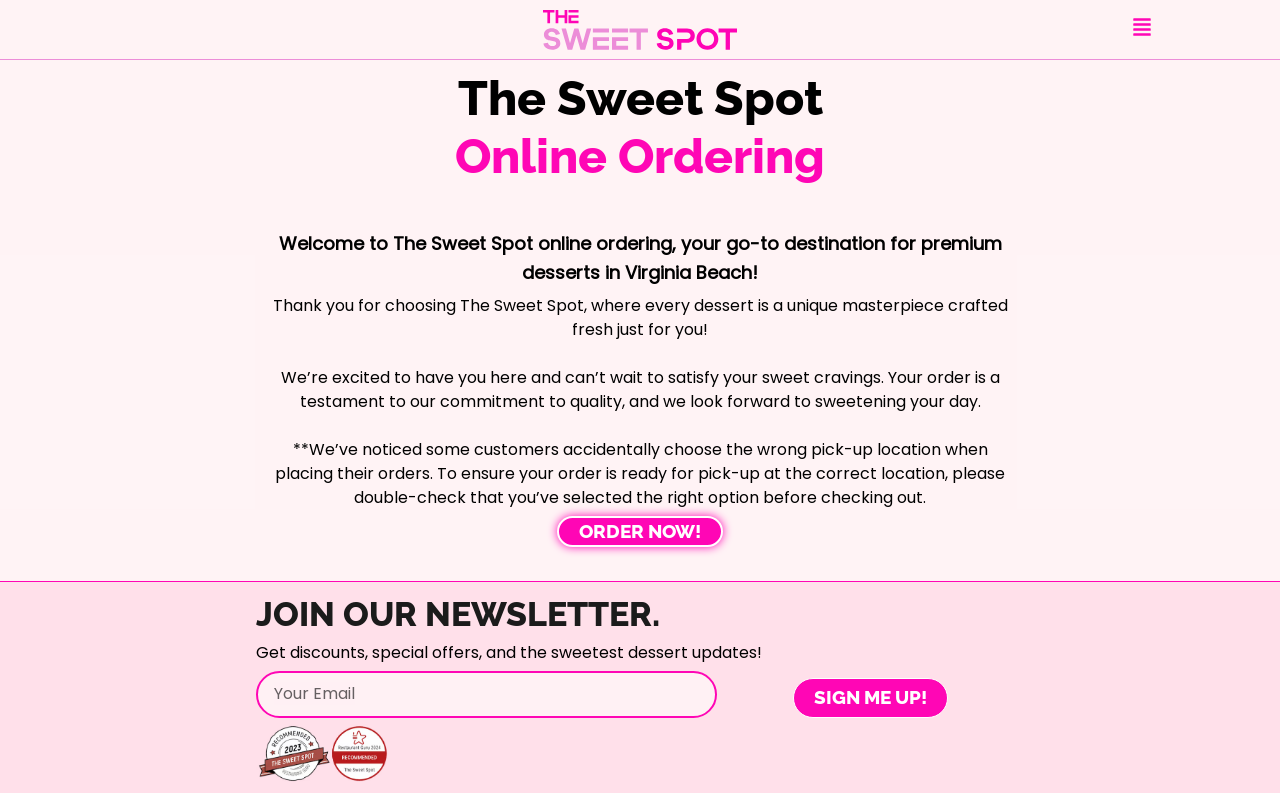Bounding box coordinates are specified in the format (top-left x, top-left y, bottom-right x, bottom-right y). All values are floating point numbers bounded between 0 and 1. Please provide the bounding box coordinate of the region this sentence describes: parent_node: Email name="form_fields[email]" placeholder="Your Email"

[0.2, 0.846, 0.56, 0.905]